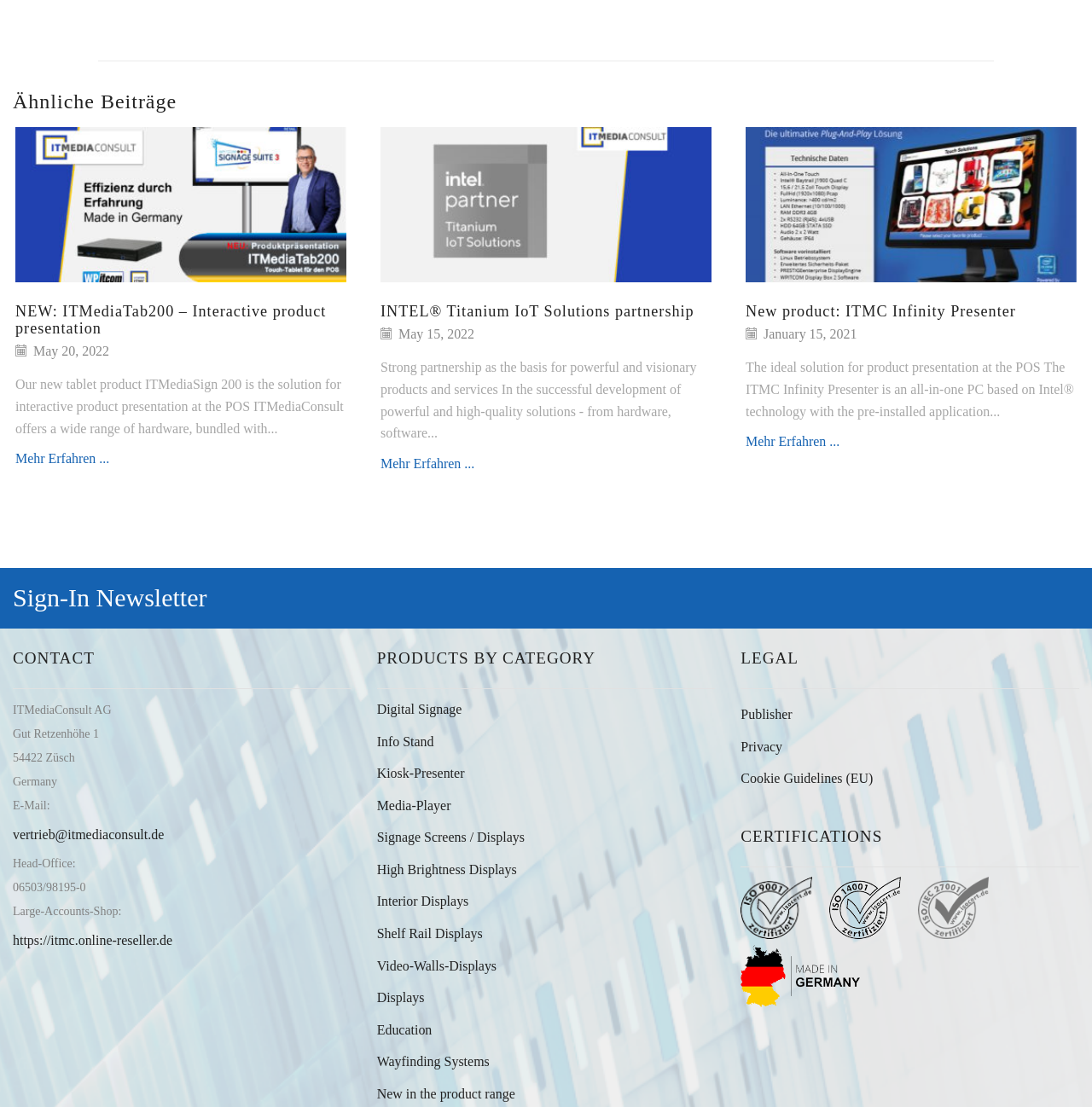What is the category of products listed under 'PRODUCTS BY CATEGORY'?
Using the image, answer in one word or phrase.

Digital Signage